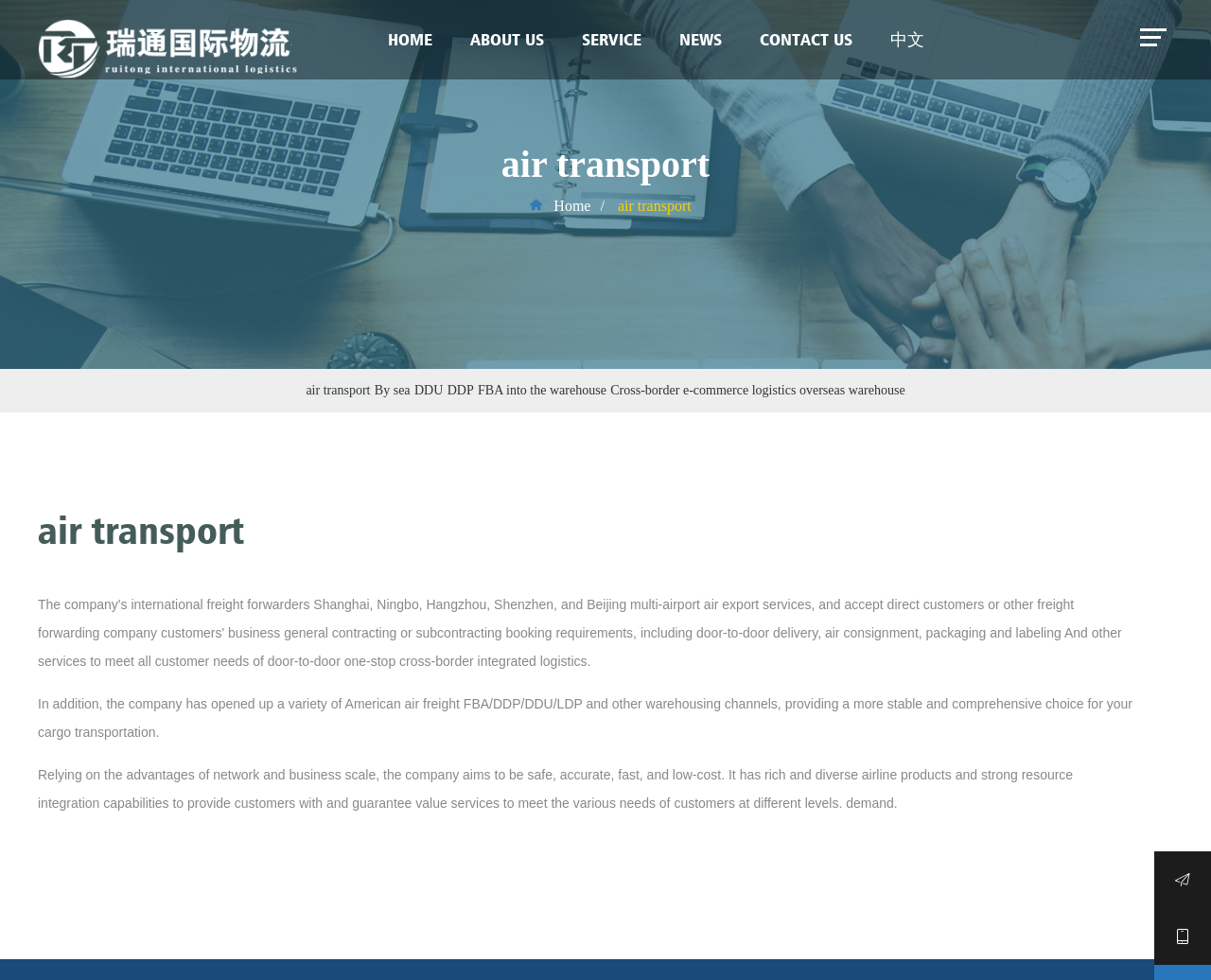What is the company name?
Analyze the image and provide a thorough answer to the question.

The company name is obtained from the link element with the text 'Ningbo Ruitong International Logistics Co., Ltd' at the top of the webpage.